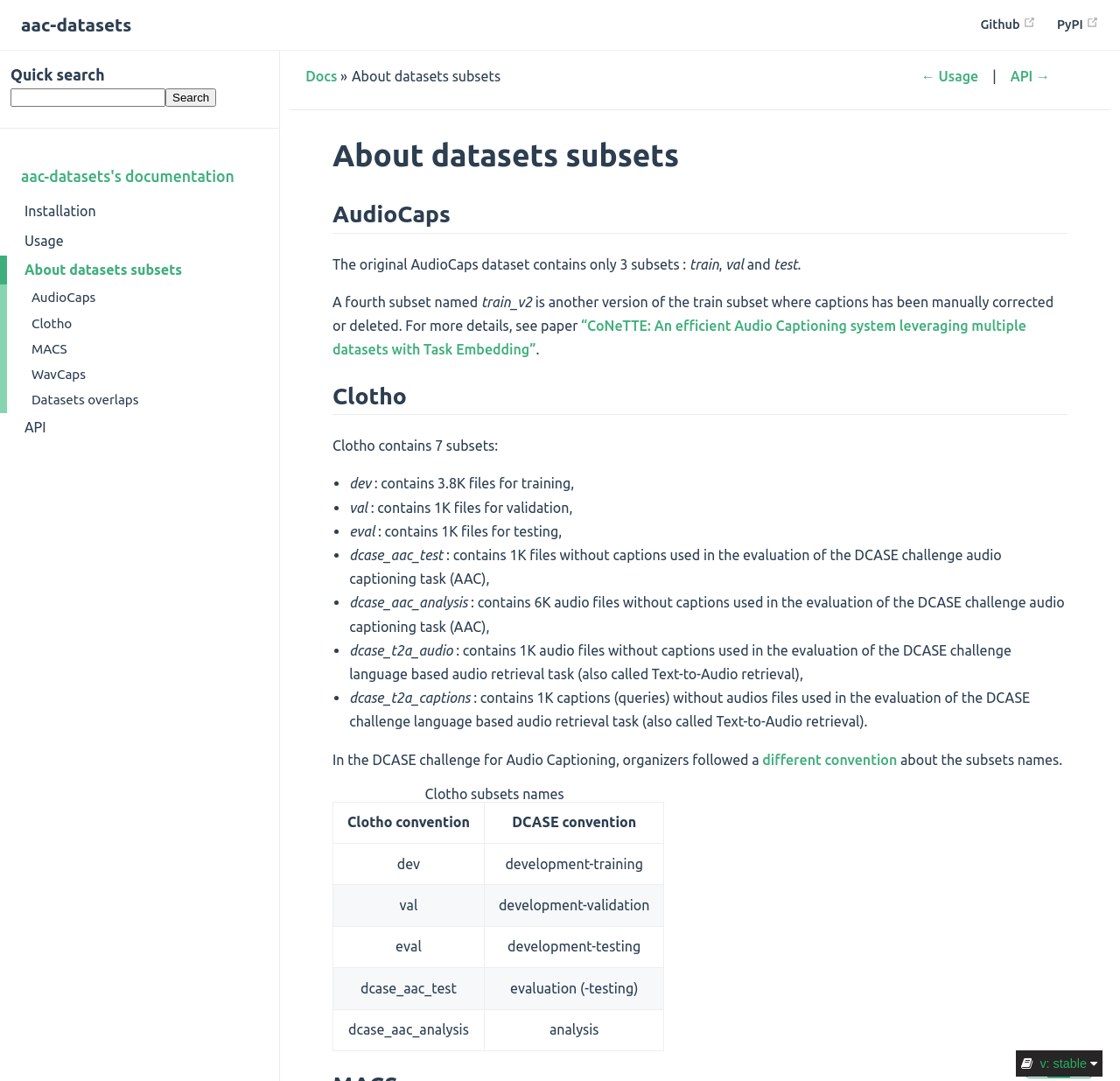How many audio files are in the dcase_t2a_audio subset?
From the details in the image, provide a complete and detailed answer to the question.

The webpage states that the dcase_t2a_audio subset contains 1K audio files without captions used in the evaluation of the DCASE challenge language based audio retrieval task (also called Text-to-Audio retrieval).